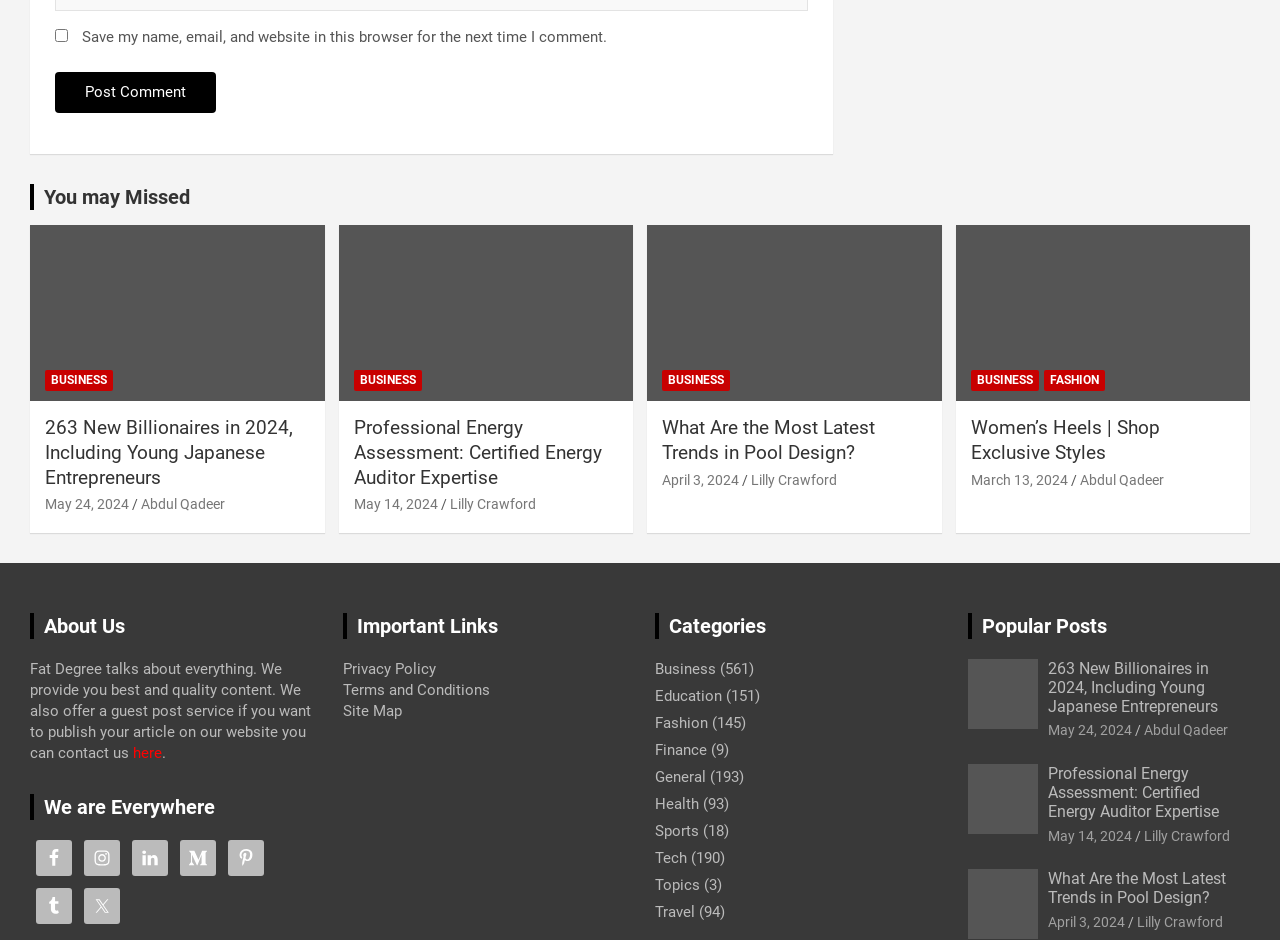What social media platforms does Fat Degree have a presence on?
Using the image, answer in one word or phrase.

Facebook, Instagram, LinkedIn, Medium, Pinterest, Tumblr, Twitter